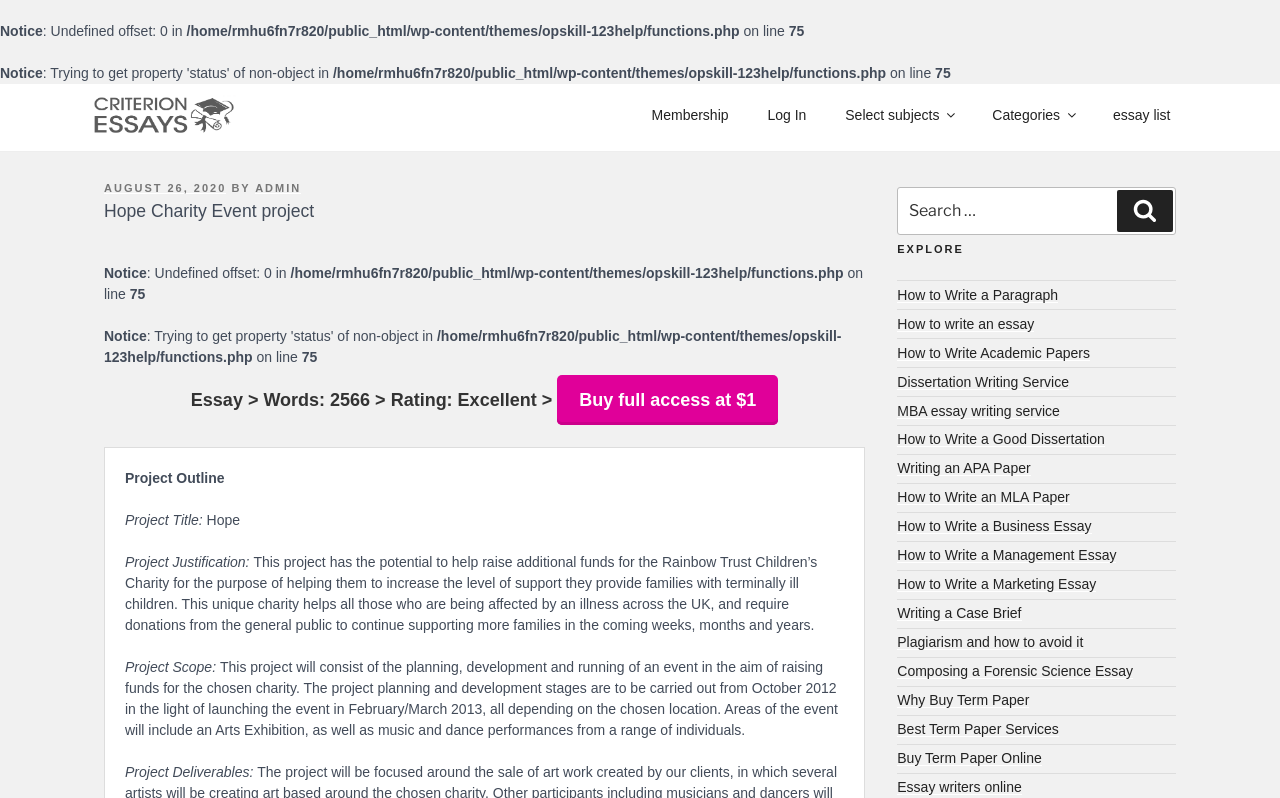Determine the bounding box coordinates of the UI element described below. Use the format (top-left x, top-left y, bottom-right x, bottom-right y) with floating point numbers between 0 and 1: Categories

[0.762, 0.113, 0.853, 0.175]